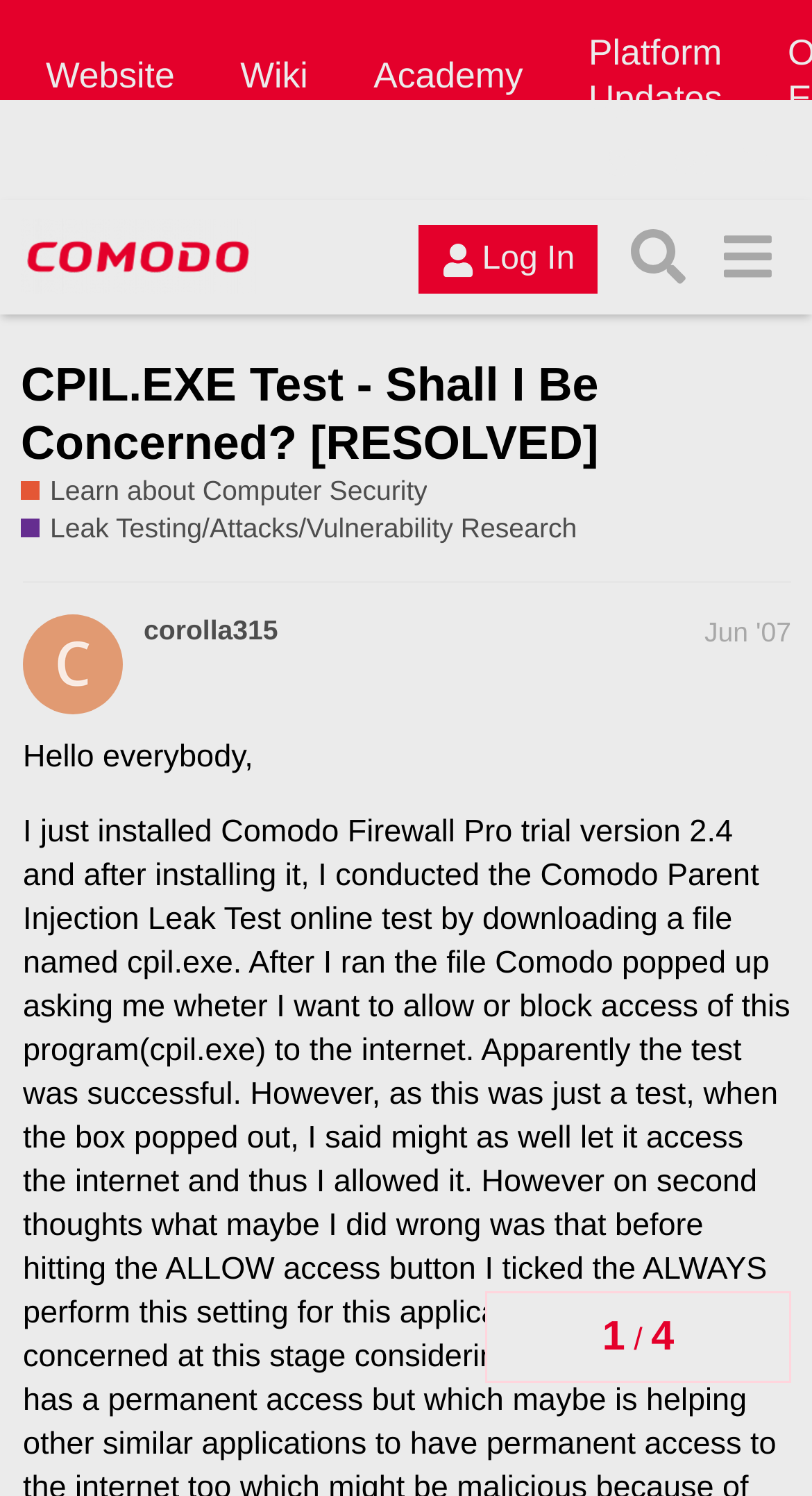Mark the bounding box of the element that matches the following description: "aria-label="Search" title="Search"".

[0.755, 0.142, 0.865, 0.202]